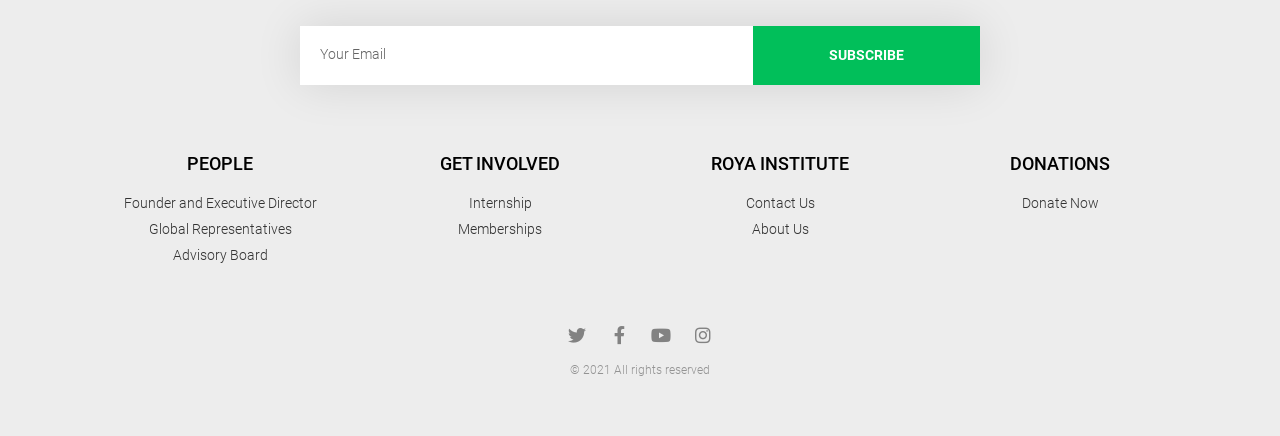Please identify the bounding box coordinates of the clickable area that will allow you to execute the instruction: "Subscribe to the newsletter".

[0.589, 0.059, 0.766, 0.194]